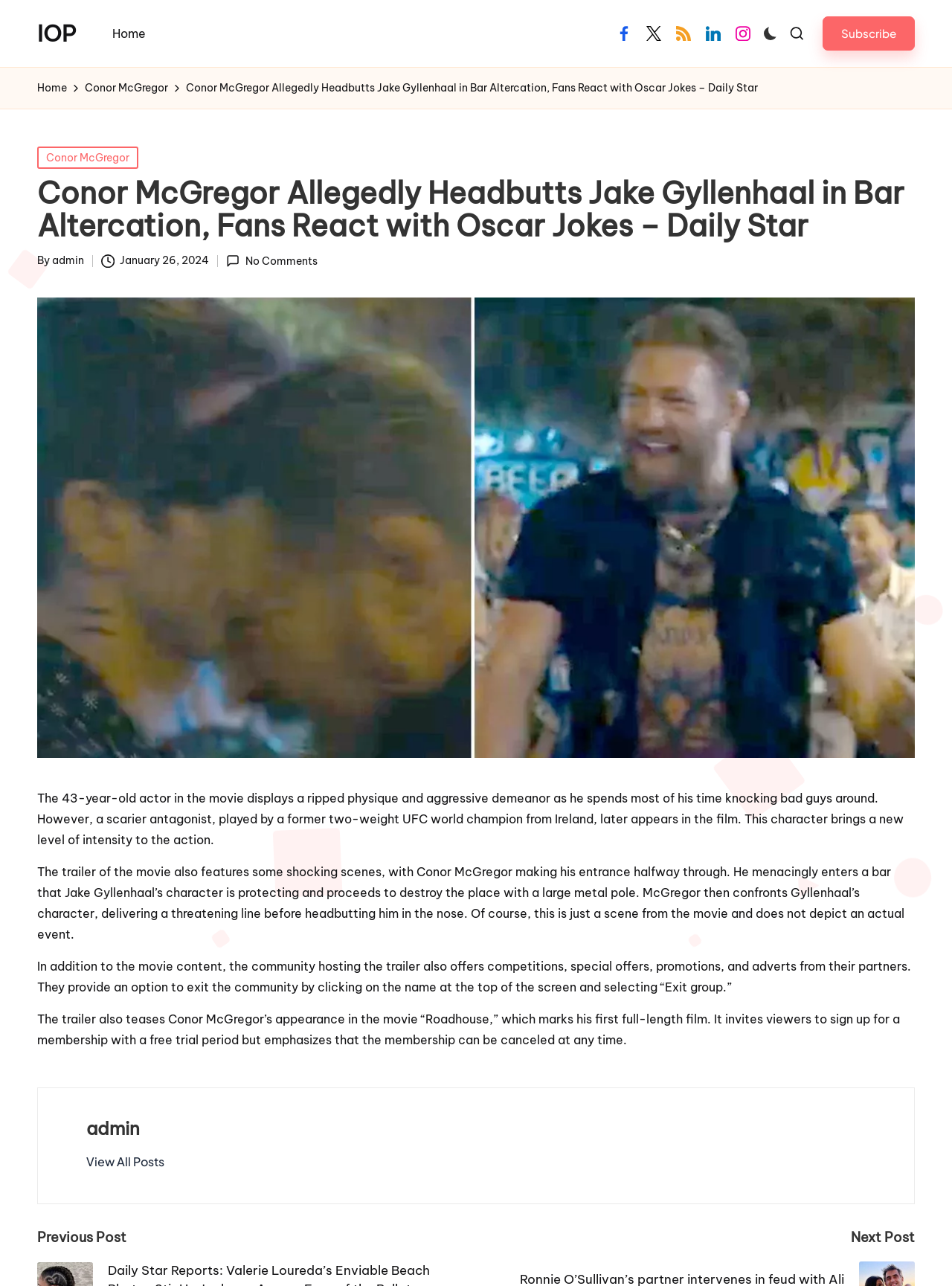Locate the bounding box coordinates of the clickable element to fulfill the following instruction: "View all posts". Provide the coordinates as four float numbers between 0 and 1 in the format [left, top, right, bottom].

[0.091, 0.897, 0.173, 0.91]